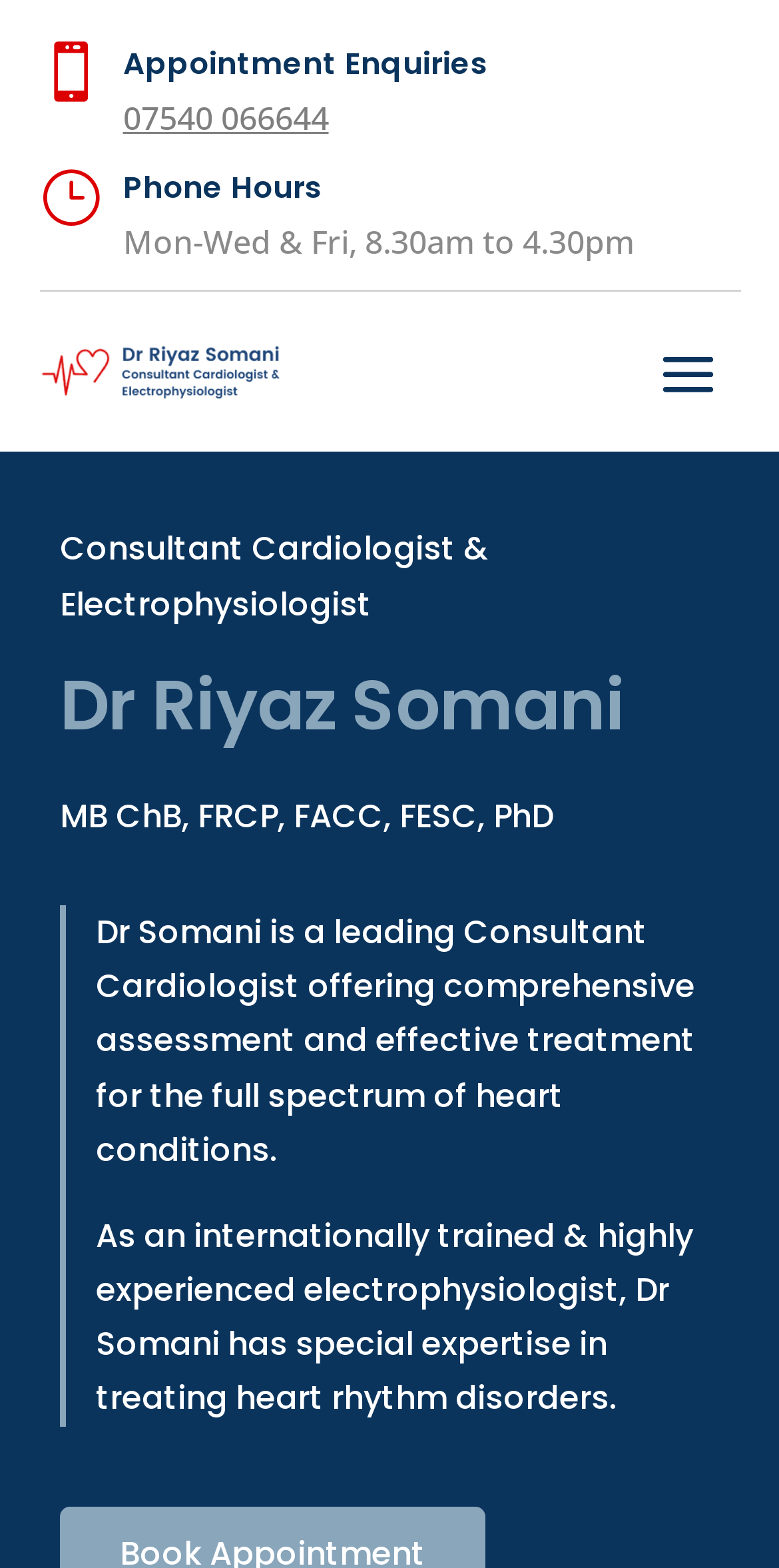What are Dr. Somani's phone hours? Based on the image, give a response in one word or a short phrase.

Mon-Wed & Fri, 8.30am to 4.30pm